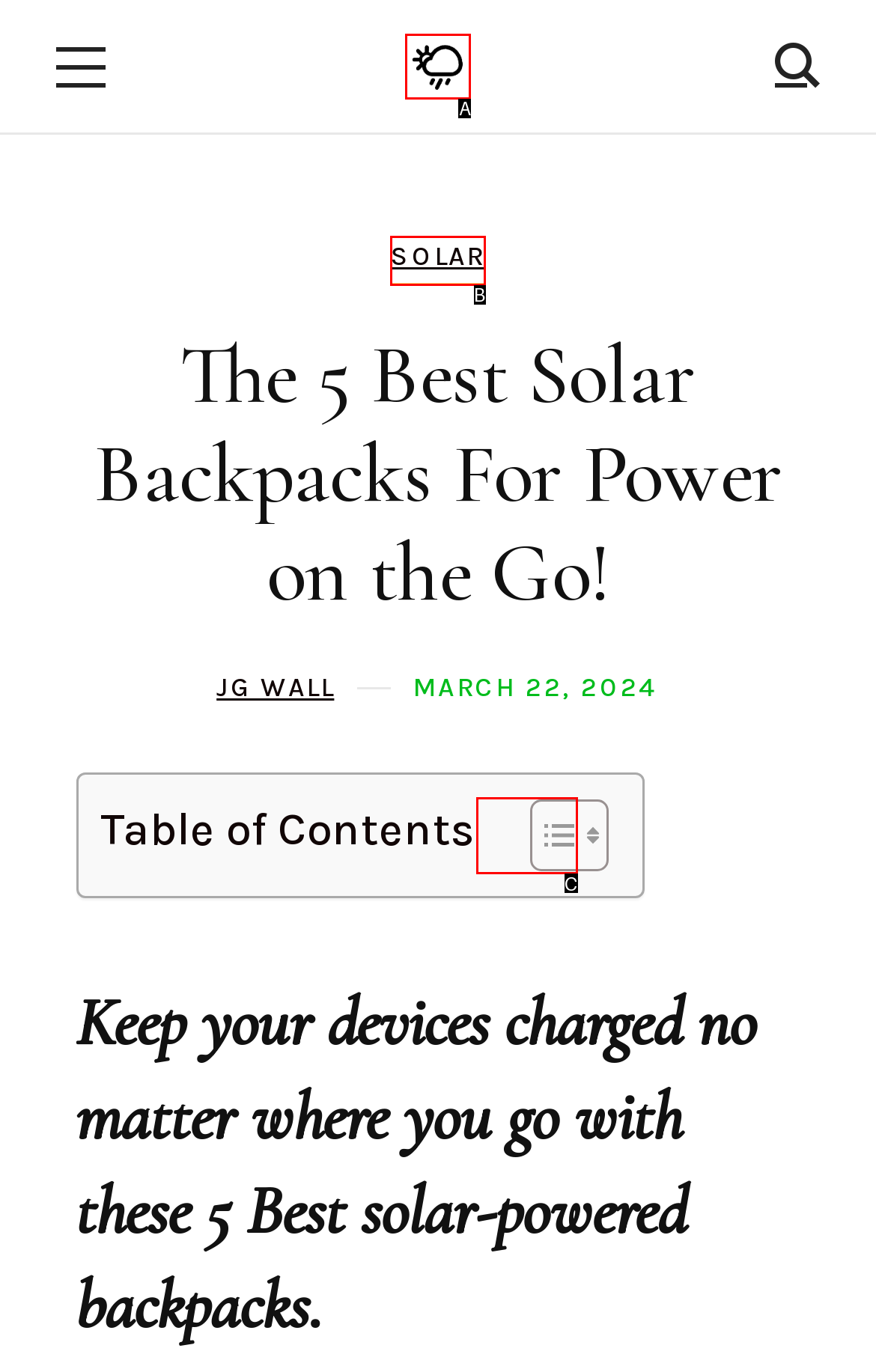Using the description: Solar, find the best-matching HTML element. Indicate your answer with the letter of the chosen option.

B